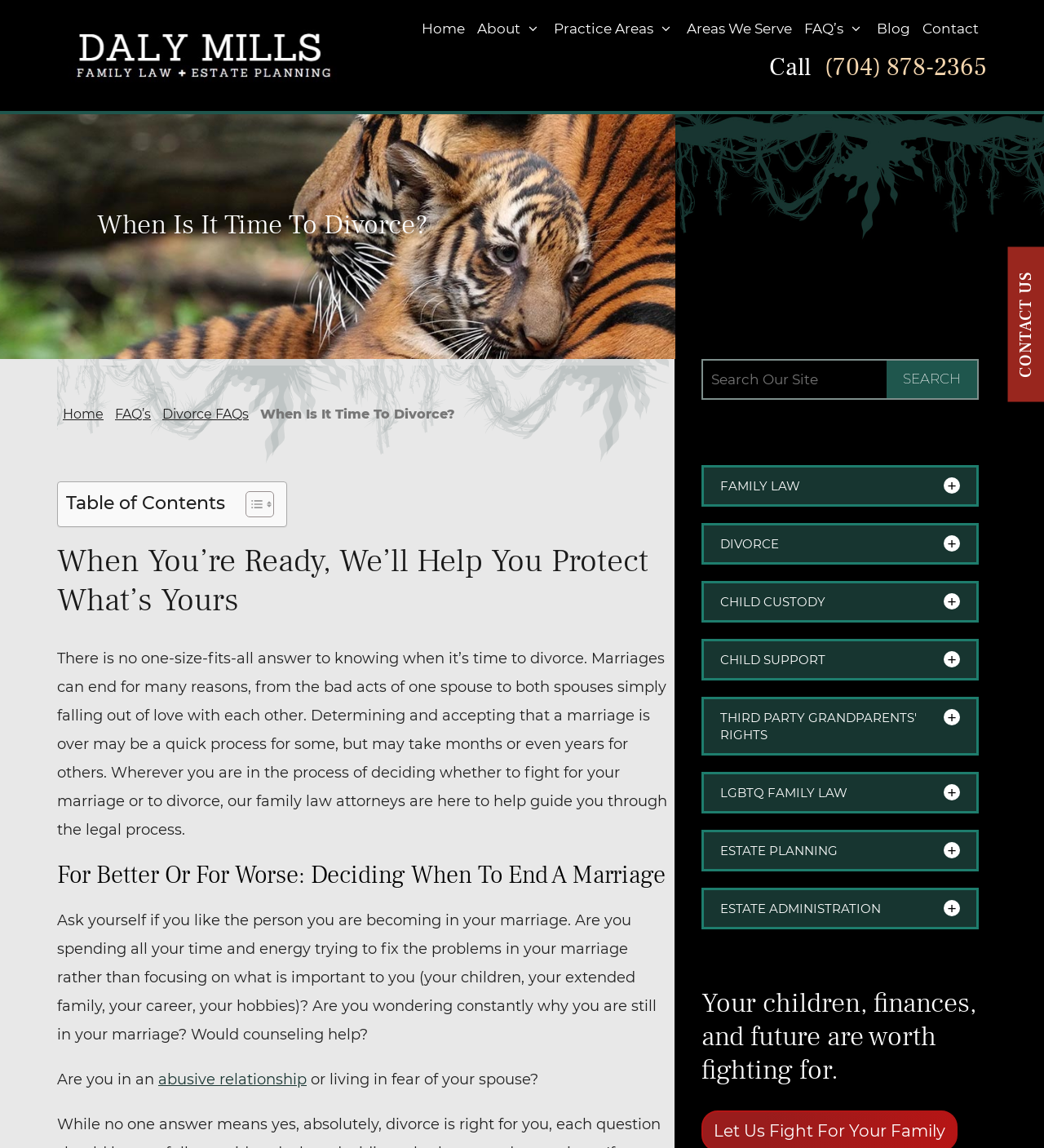What is the phone number to call?
Please utilize the information in the image to give a detailed response to the question.

I found the phone number by looking at the link element with the text '(704) 878-2365' which is located near the 'Call' static text.